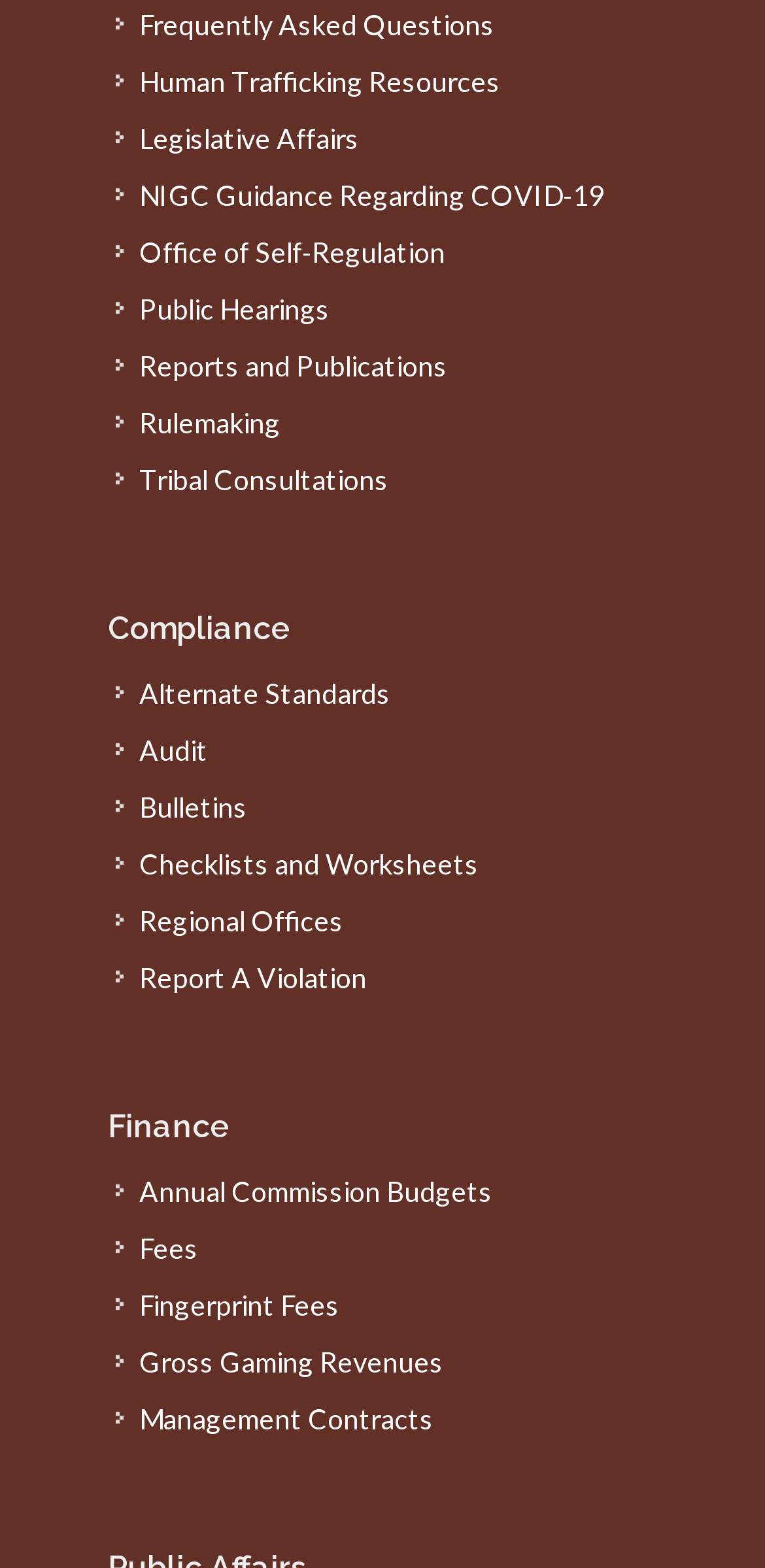Given the element description: "Annual Commission Budgets", predict the bounding box coordinates of this UI element. The coordinates must be four float numbers between 0 and 1, given as [left, top, right, bottom].

[0.151, 0.746, 0.651, 0.772]